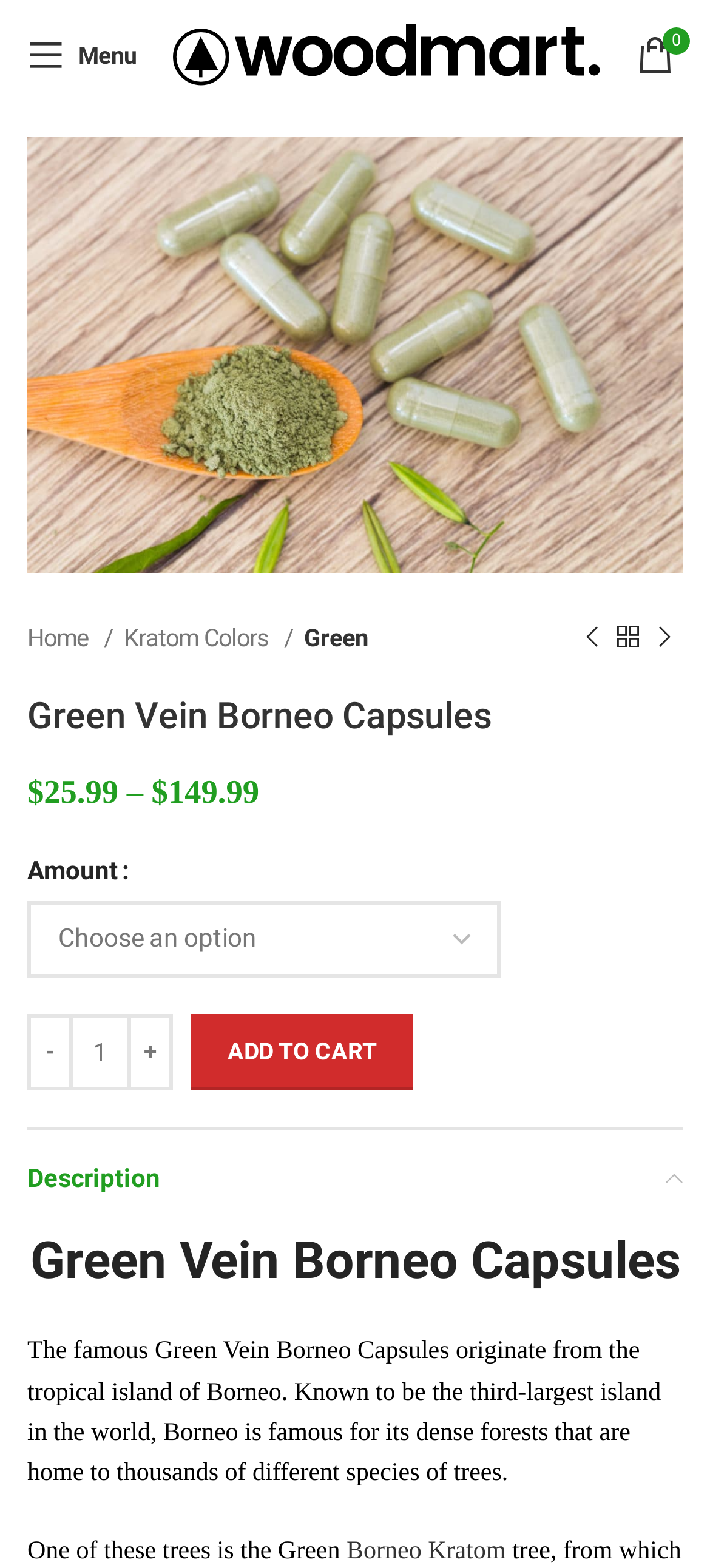Provide the bounding box coordinates for the area that should be clicked to complete the instruction: "Visit 'Yiwu Market Guide'".

None